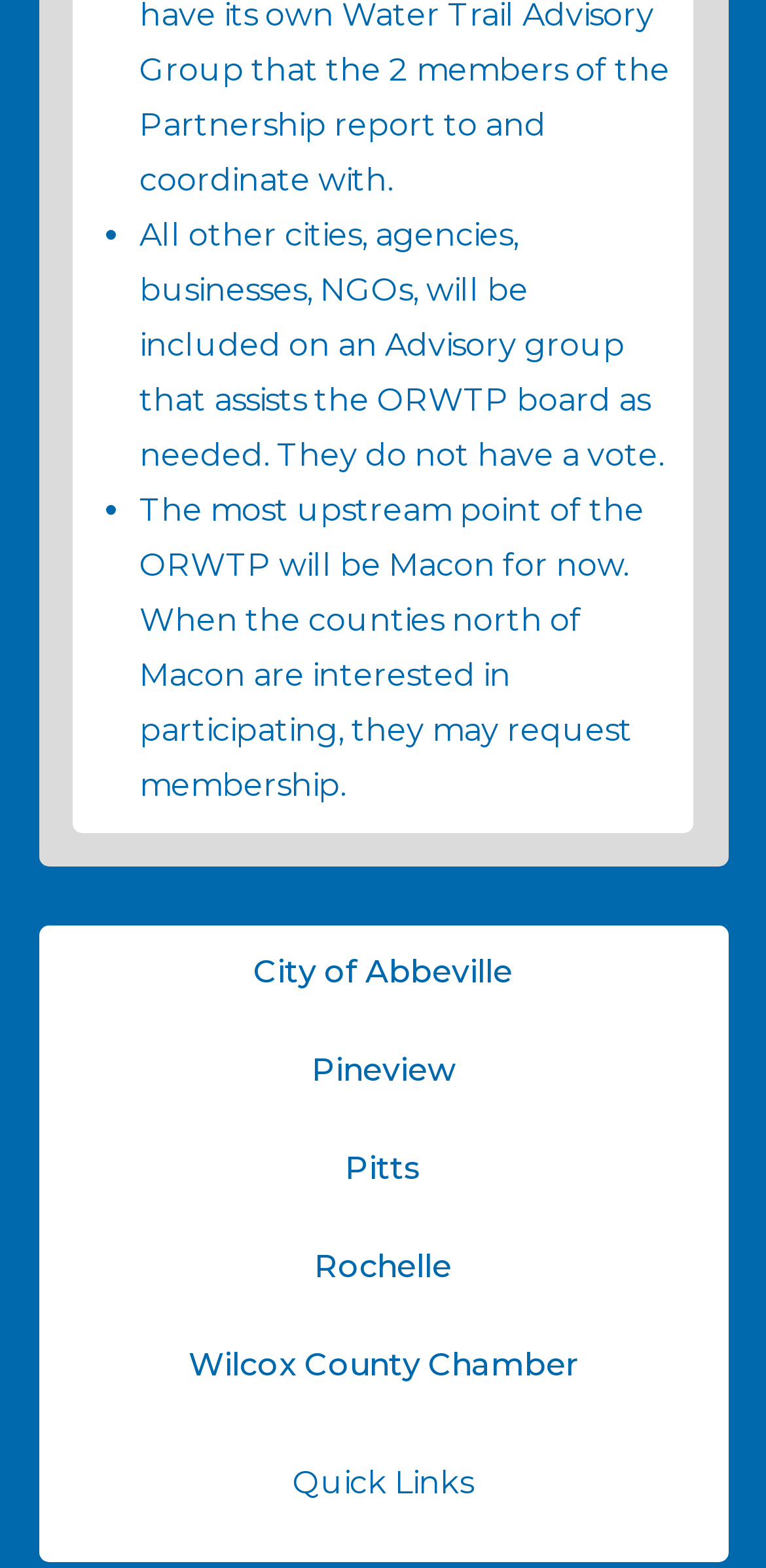Please examine the image and provide a detailed answer to the question: What is the section title above the links?

The StaticText element with the text 'Quick Links' is located above the links, indicating that it is the section title.